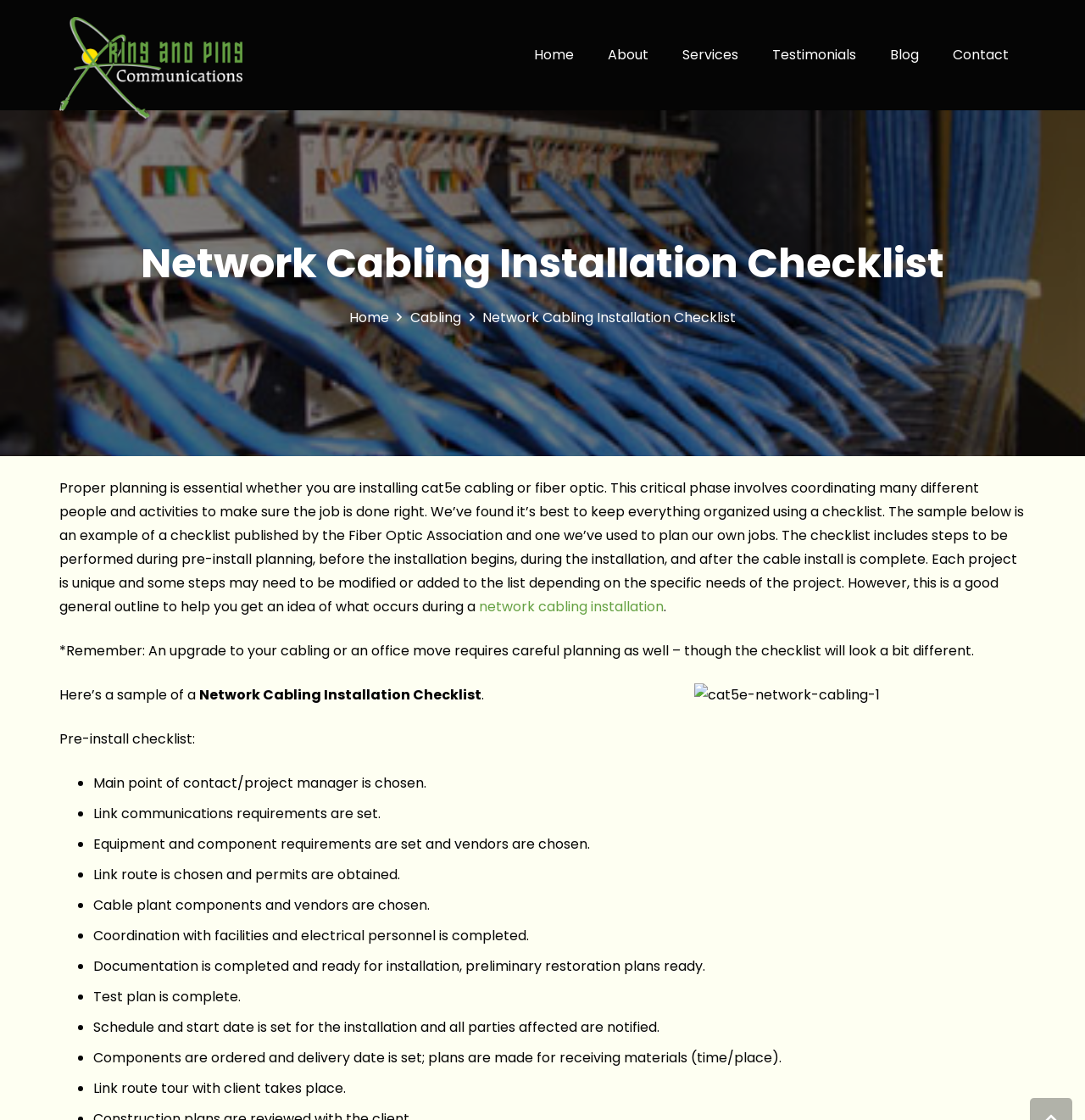Can you find the bounding box coordinates for the UI element given this description: "aria-label="Link""? Provide the coordinates as four float numbers between 0 and 1: [left, top, right, bottom].

[0.055, 0.015, 0.223, 0.106]